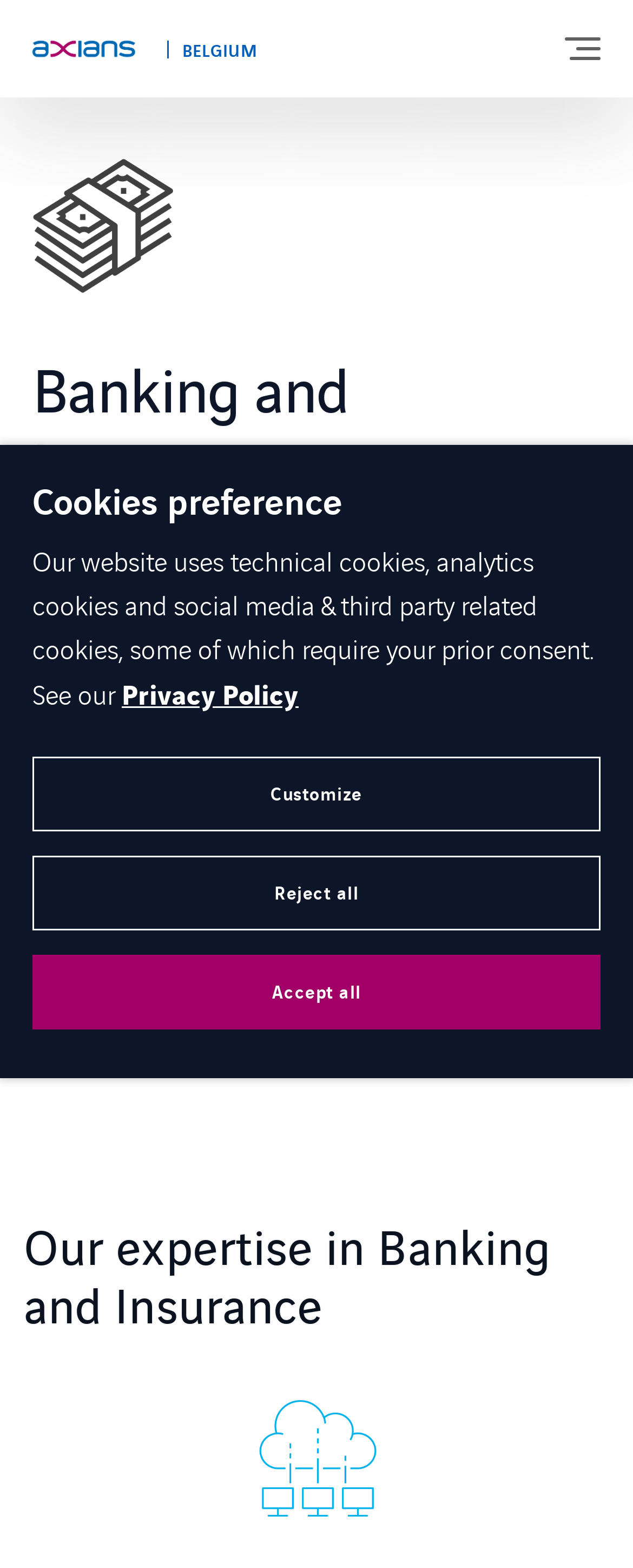Please mark the clickable region by giving the bounding box coordinates needed to complete this instruction: "Click the EXPERTISE link".

[0.0, 0.173, 1.0, 0.238]